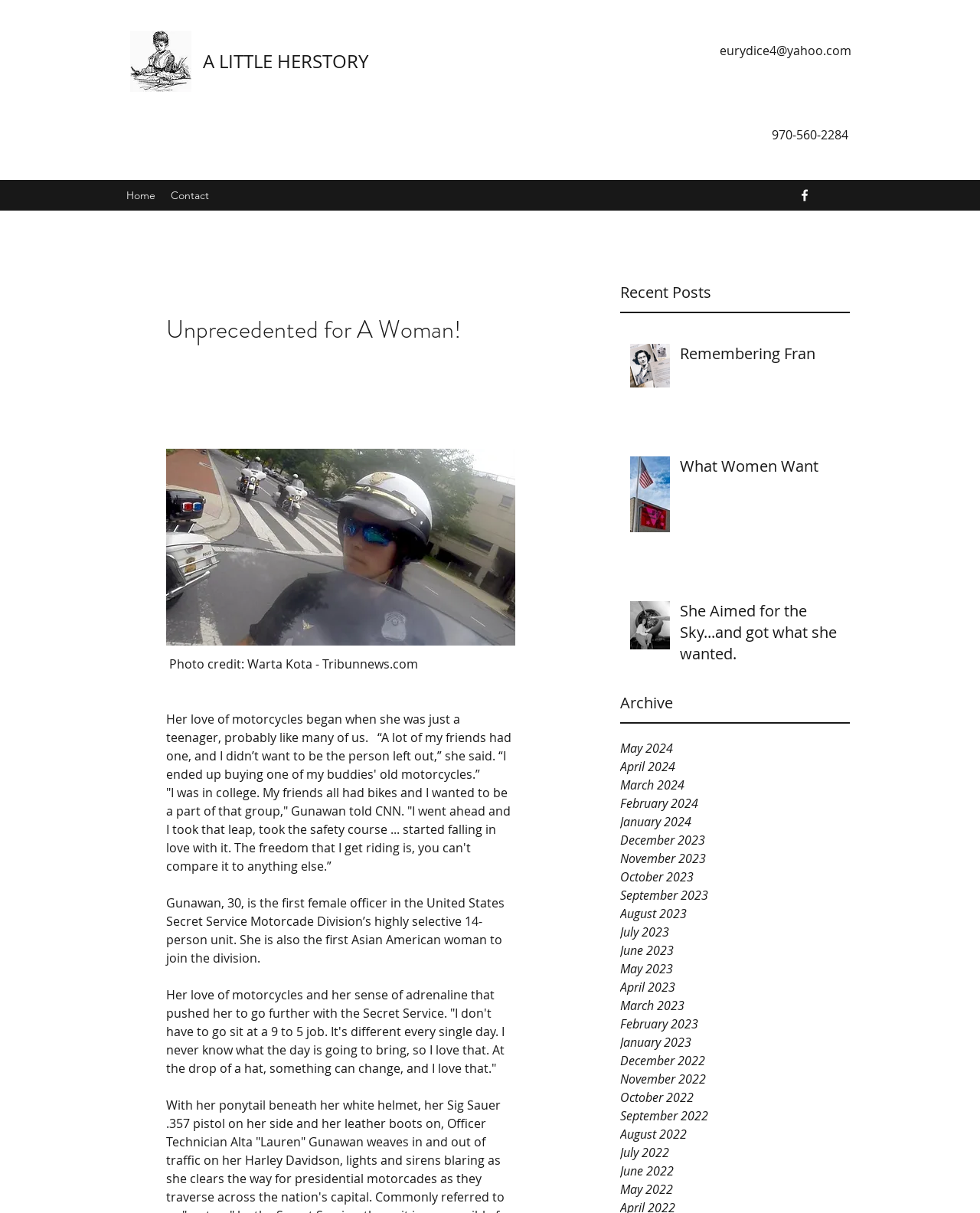What is the name of the social media platform represented by the image with the link 'facebook'?
Using the image as a reference, deliver a detailed and thorough answer to the question.

The answer can be found in the social bar section of the webpage, where there is an image with the link 'facebook', indicating that it represents the social media platform Facebook.